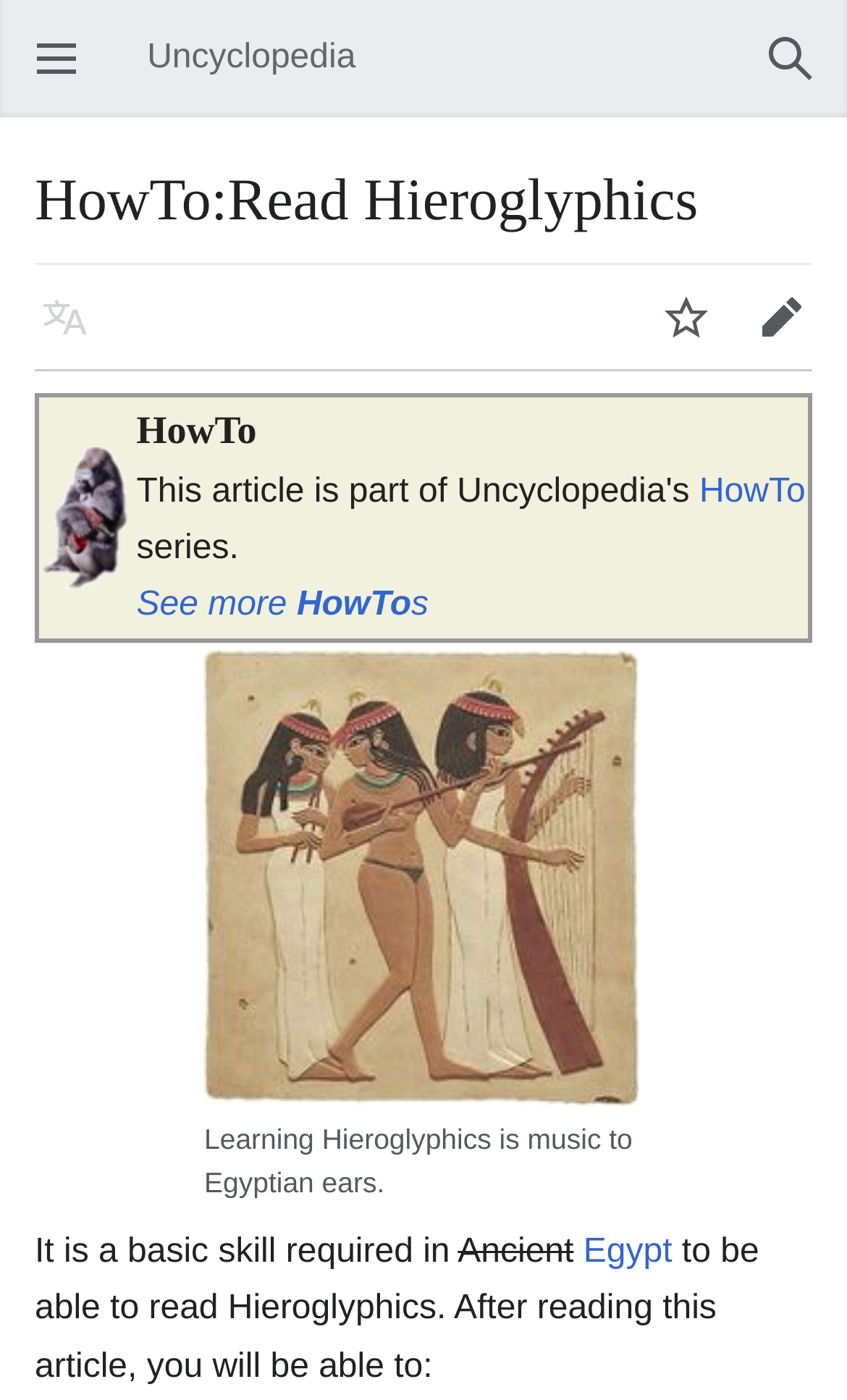Can you find the bounding box coordinates for the element that needs to be clicked to execute this instruction: "read terms of service"? The coordinates should be given as four float numbers between 0 and 1, i.e., [left, top, right, bottom].

None